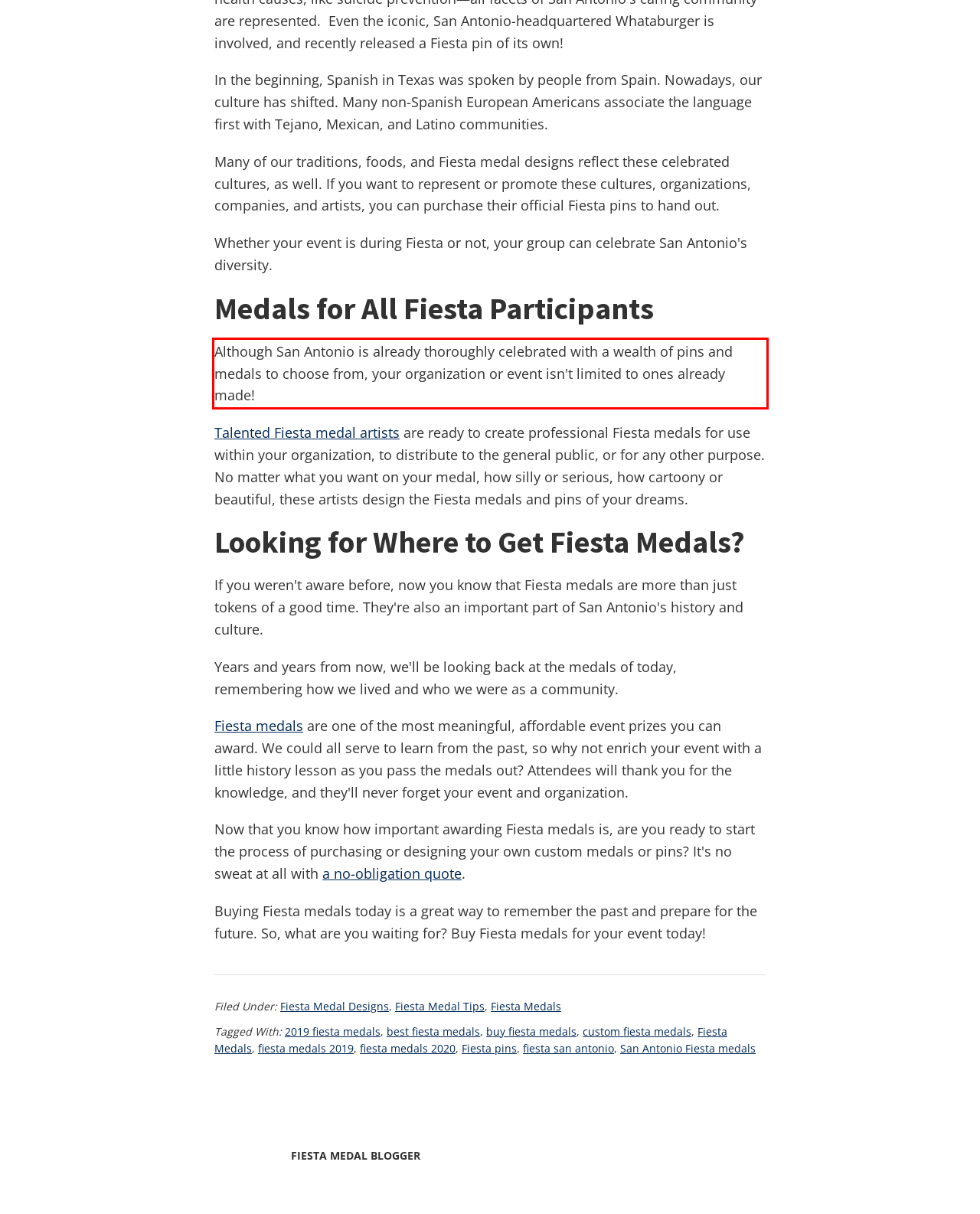In the screenshot of the webpage, find the red bounding box and perform OCR to obtain the text content restricted within this red bounding box.

Although San Antonio is already thoroughly celebrated with a wealth of pins and medals to choose from, your organization or event isn't limited to ones already made!